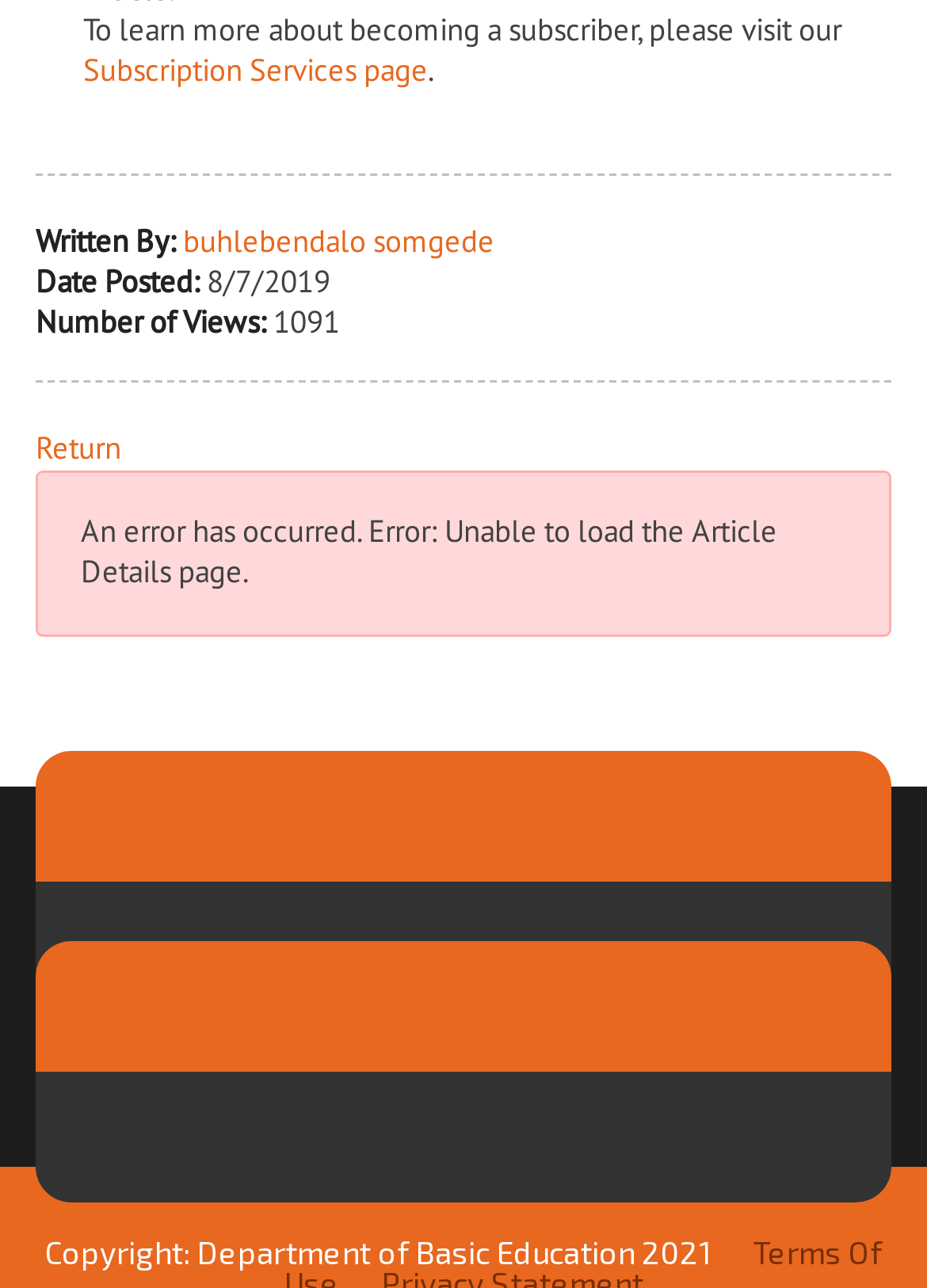Locate the bounding box coordinates of the UI element described by: "Return". Provide the coordinates as four float numbers between 0 and 1, formatted as [left, top, right, bottom].

[0.038, 0.303, 0.131, 0.334]